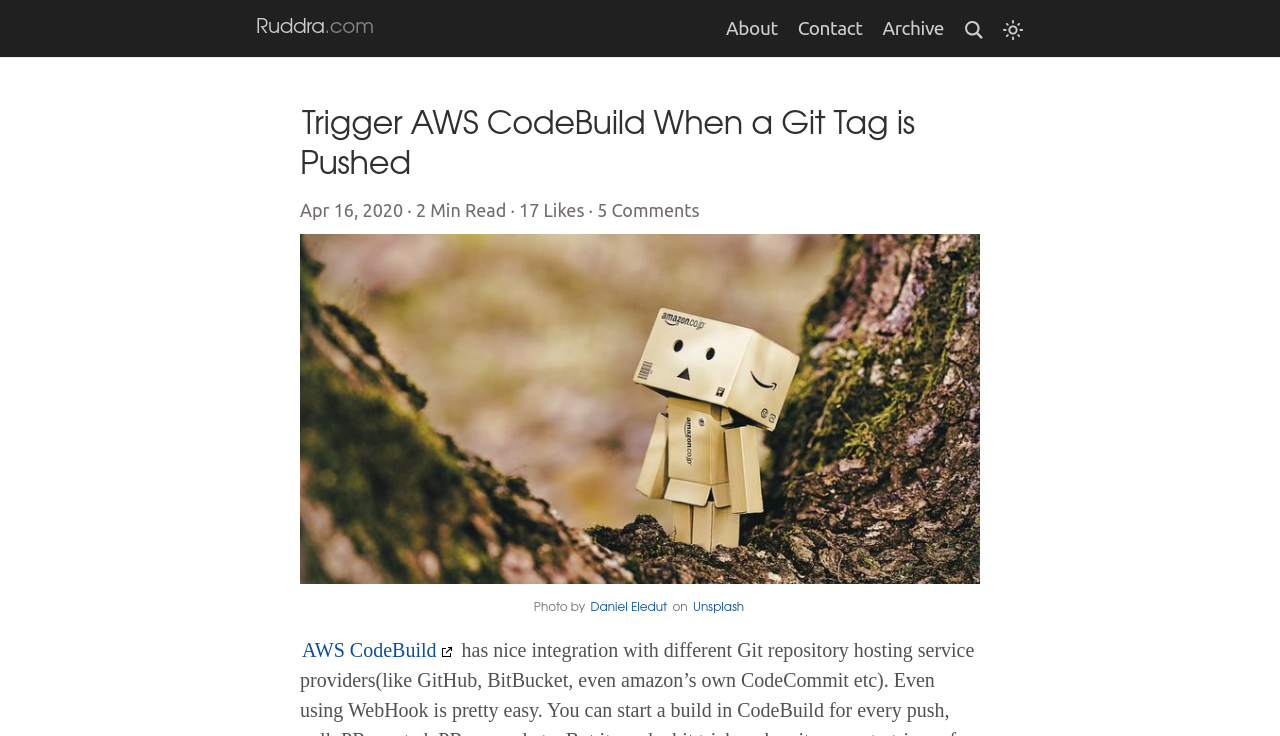Please identify the bounding box coordinates of where to click in order to follow the instruction: "Click the 'Configuration' link".

None